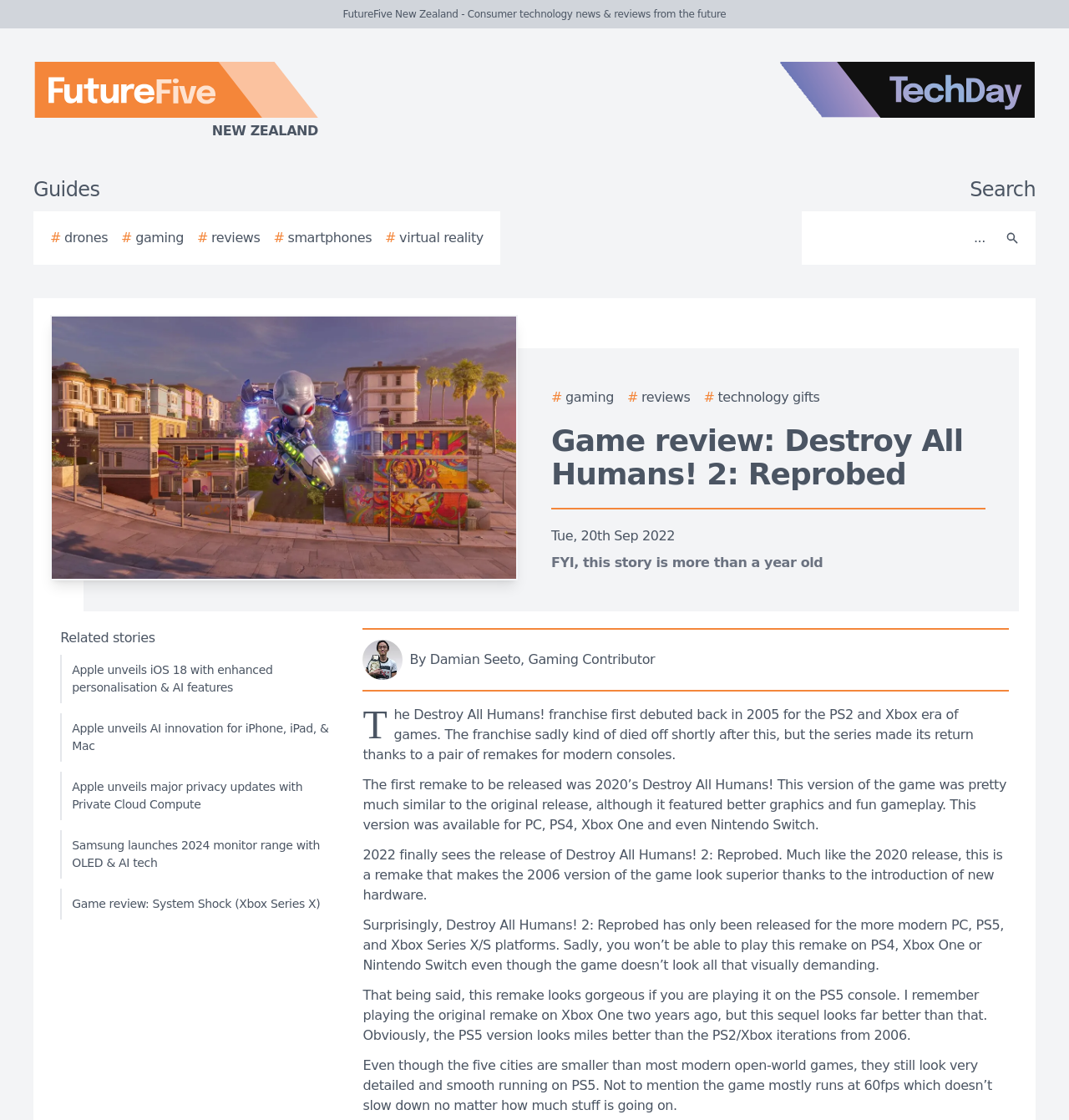Please identify the bounding box coordinates of the clickable area that will allow you to execute the instruction: "Check related stories".

[0.056, 0.562, 0.145, 0.576]